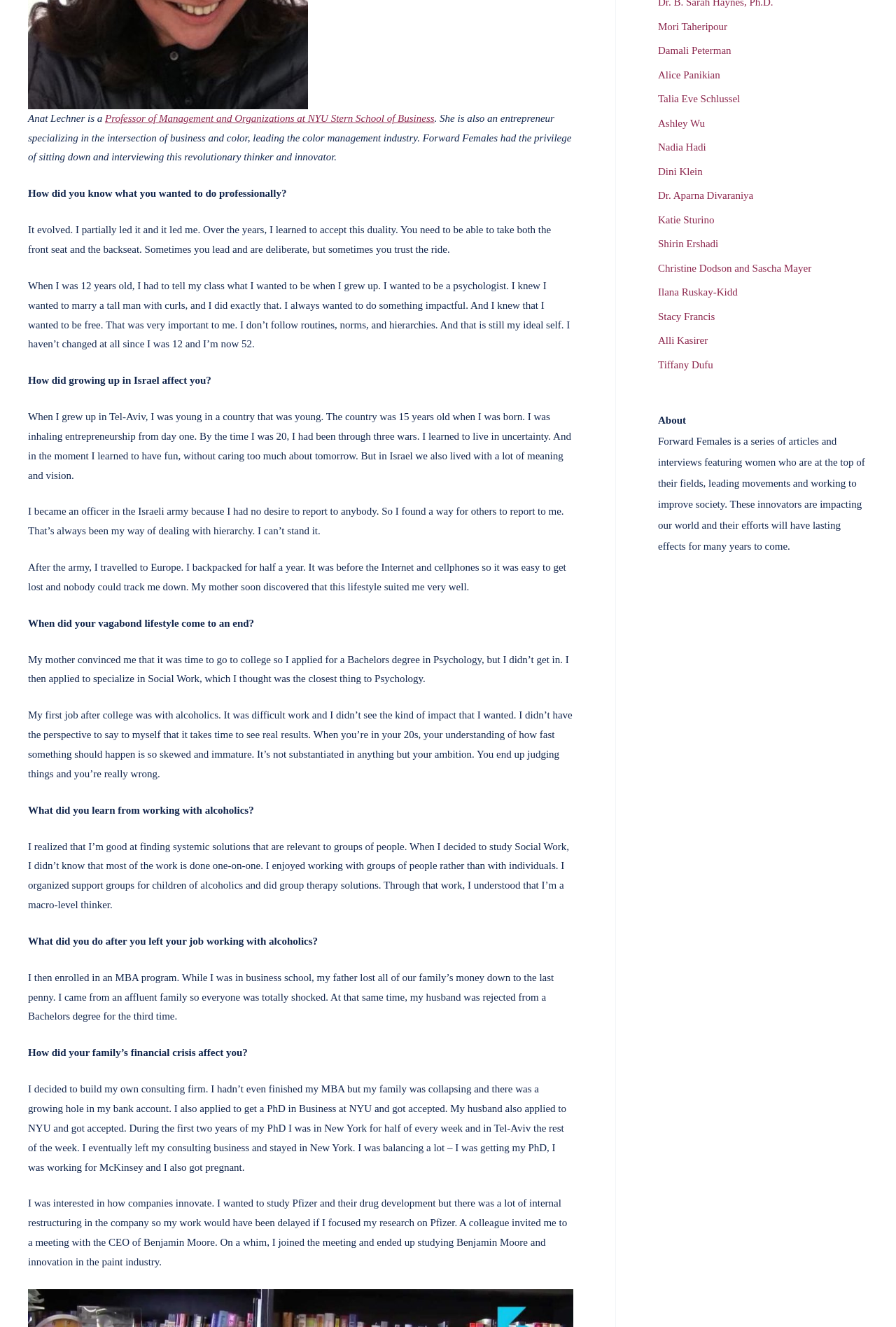Provide the bounding box coordinates of the UI element that matches the description: "IAQ".

None